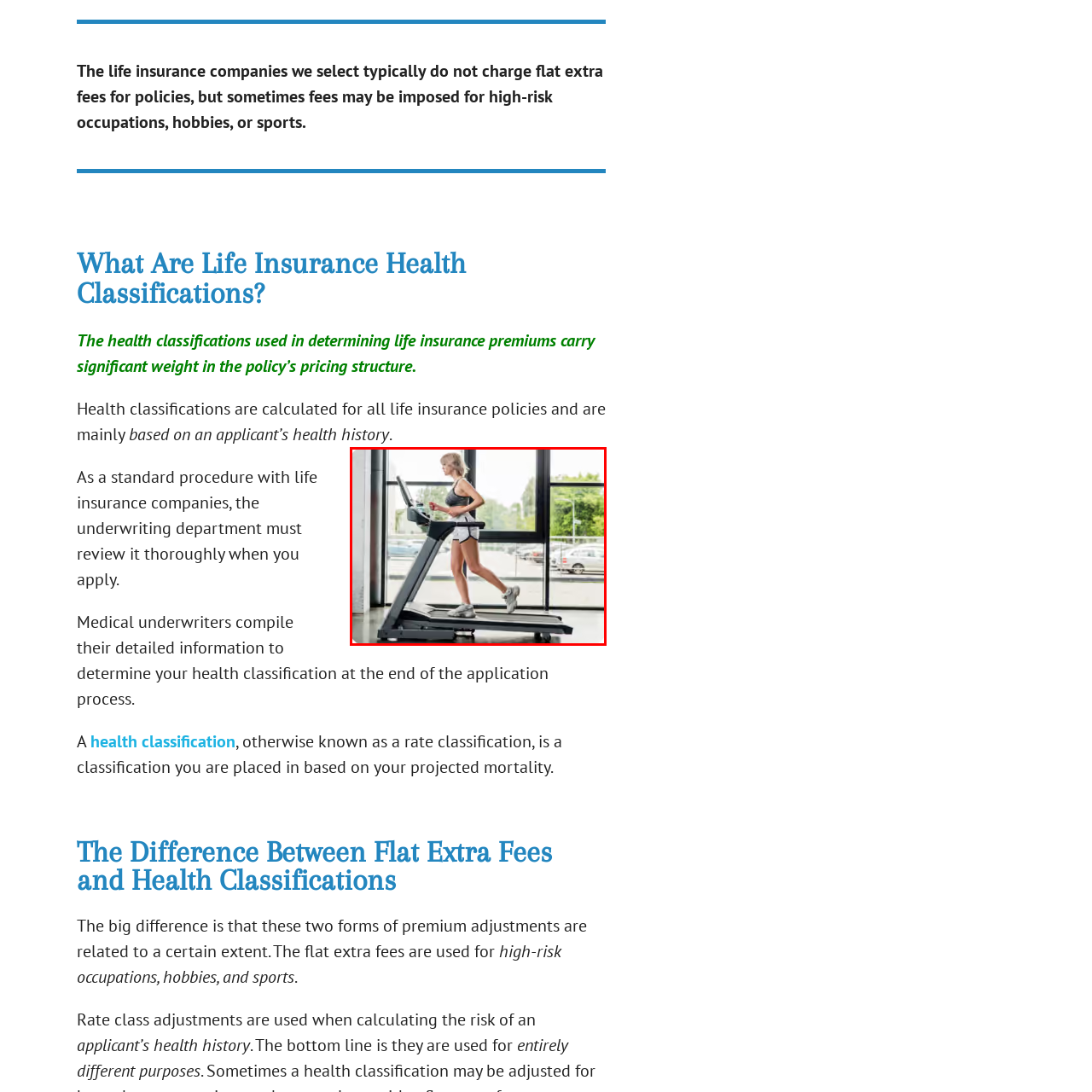What type of clothing is the woman wearing?
Direct your attention to the area of the image outlined in red and provide a detailed response based on the visual information available.

The caption describes the woman as dressed in athletic gear, including a fitted tank top and shorts, which reveals her commitment to fitness.